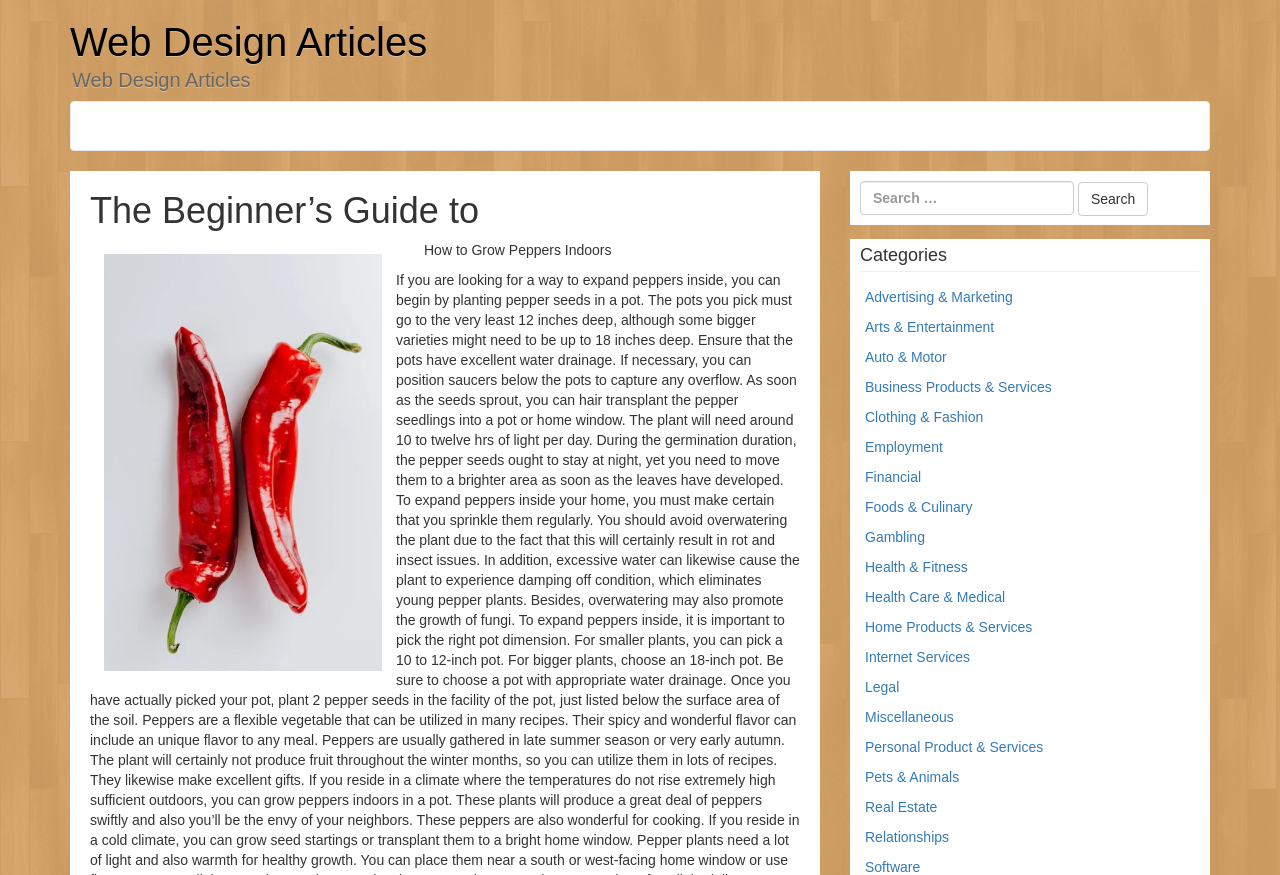What is the main topic of this webpage?
Using the image as a reference, answer the question with a short word or phrase.

Web Design